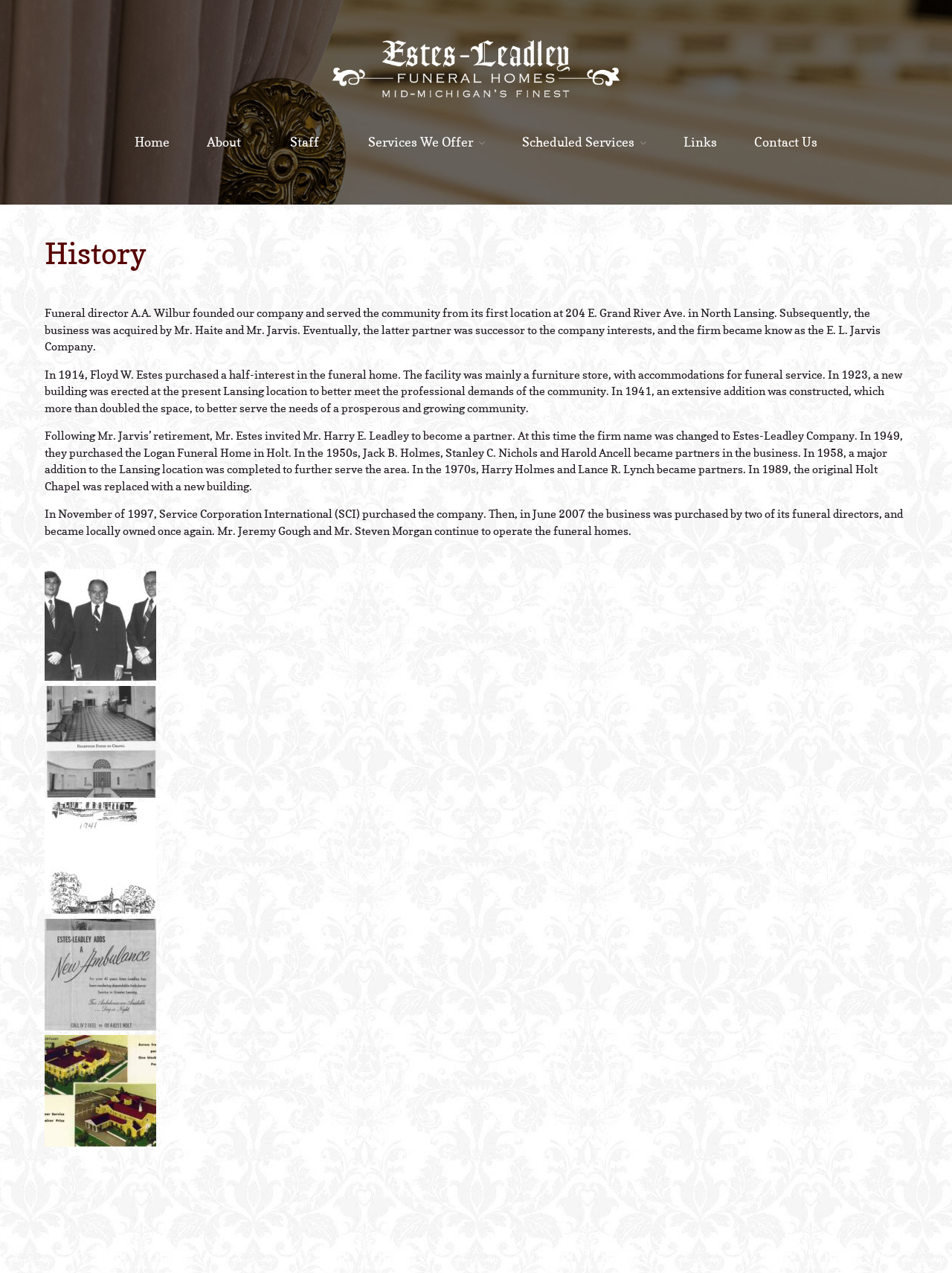Create a detailed summary of the webpage's content and design.

The webpage is about the history of Estes Leadley Funeral Homes. At the top, there is a row of links, including "Home", "About", "Staff", "Services We Offer", "Scheduled Services", "Links", and "Contact Us". Below this row, there is a heading that reads "History". 

Under the "History" heading, there are five paragraphs of text that describe the history of the funeral home, from its founding by A.A. Wilbur to its current ownership. The text is divided into five sections, each describing a different period in the funeral home's history.

Below the text, there are five figures, each containing an image and a link. These figures are arranged in a vertical column, taking up most of the bottom half of the page. The images are not described, but they appear to be related to the funeral home's history.

At the very top of the page, there are two links, one with a Unicode character and another with no text. There is also an image above the row of links, but it is not described.